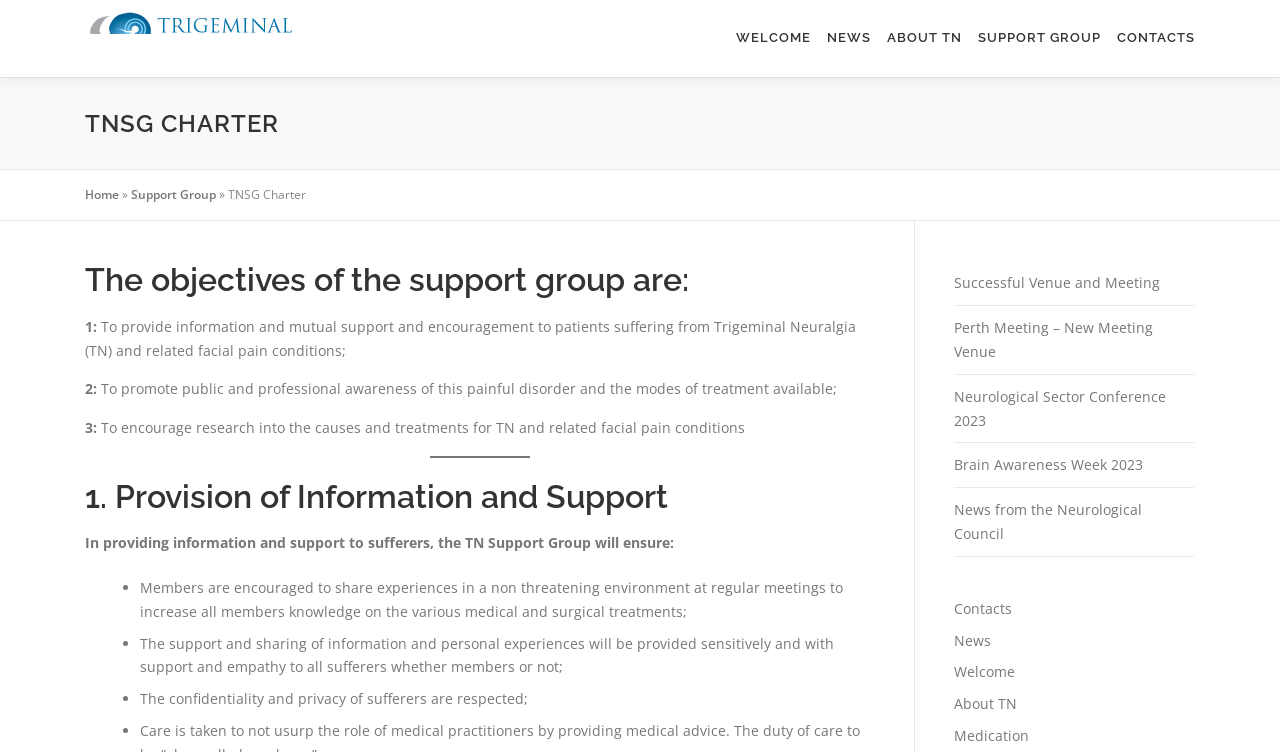Locate the bounding box coordinates of the element that should be clicked to execute the following instruction: "Read about 'Surgical Options'".

[0.688, 0.1, 0.817, 0.157]